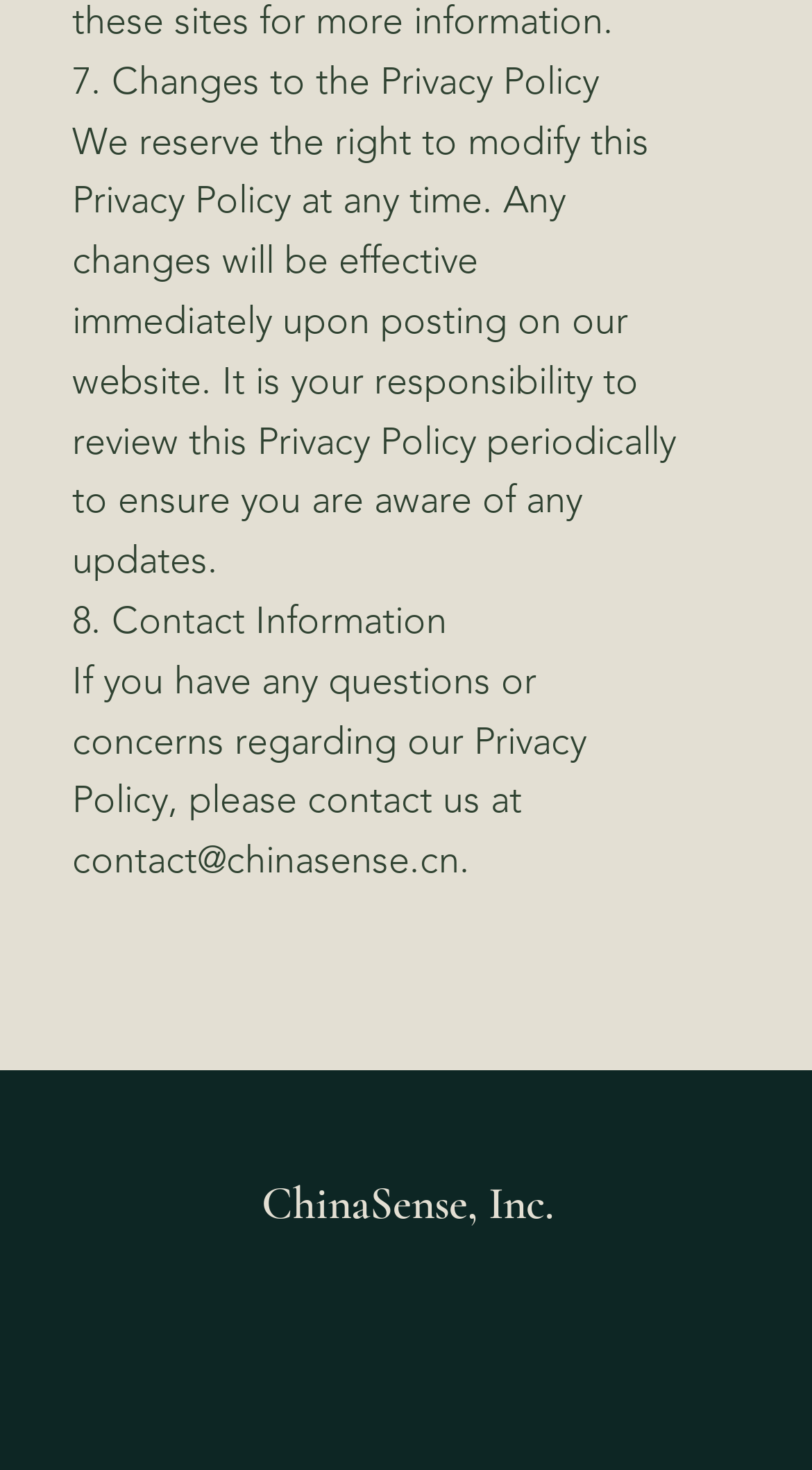Based on the element description "contact@chinasense.cn", predict the bounding box coordinates of the UI element.

[0.089, 0.57, 0.566, 0.601]